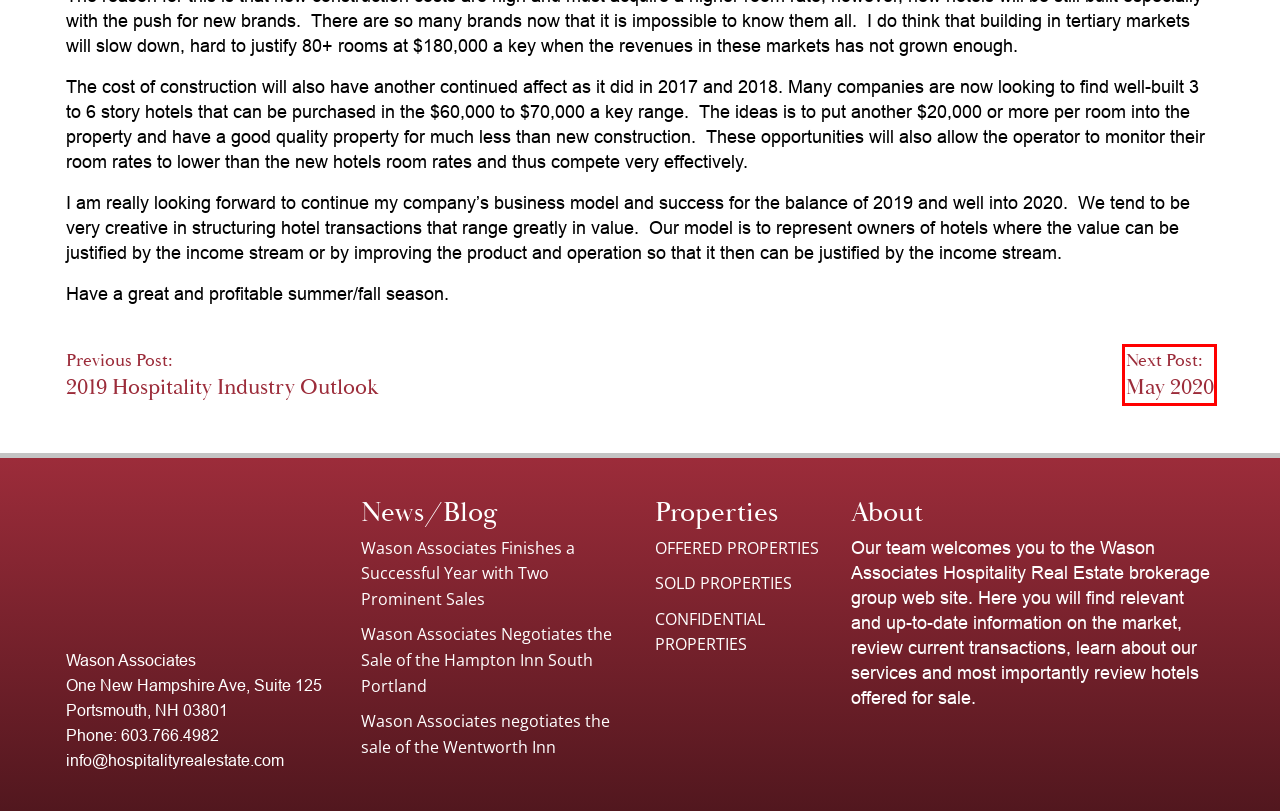Analyze the screenshot of a webpage with a red bounding box and select the webpage description that most accurately describes the new page resulting from clicking the element inside the red box. Here are the candidates:
A. Wason Associates Finishes a Successful Year with Two Prominent Sales - Hospitality Real Estate
B. Wason Associates negotiates the sale of the Wentworth Inn - Hospitality Real Estate
C. Confidential Properties - Hospitality Real Estate
D. Wason Associates Negotiates the Sale of the Hampton Inn South Portland - Hospitality Real Estate
E. Sold Properties - Hospitality Real Estate
F. Offered Properties - Hospitality Real Estate
G. May 2020 - Hospitality Real Estate
H. 2019 Hospitality Industry Outlook - Hospitality Real Estate

G